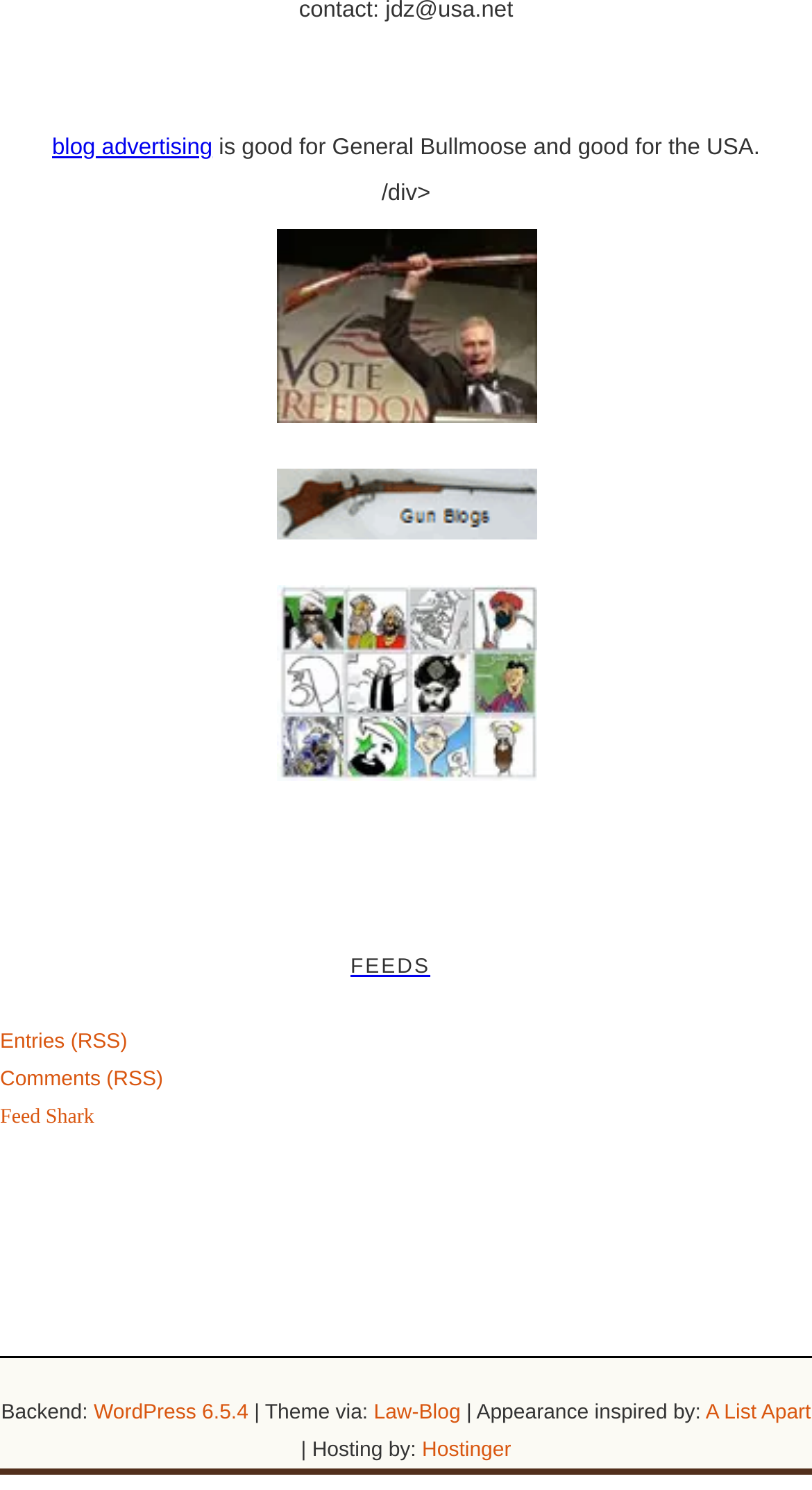Locate the bounding box coordinates of the clickable element to fulfill the following instruction: "view Feed Shark". Provide the coordinates as four float numbers between 0 and 1 in the format [left, top, right, bottom].

[0.0, 0.742, 0.116, 0.757]